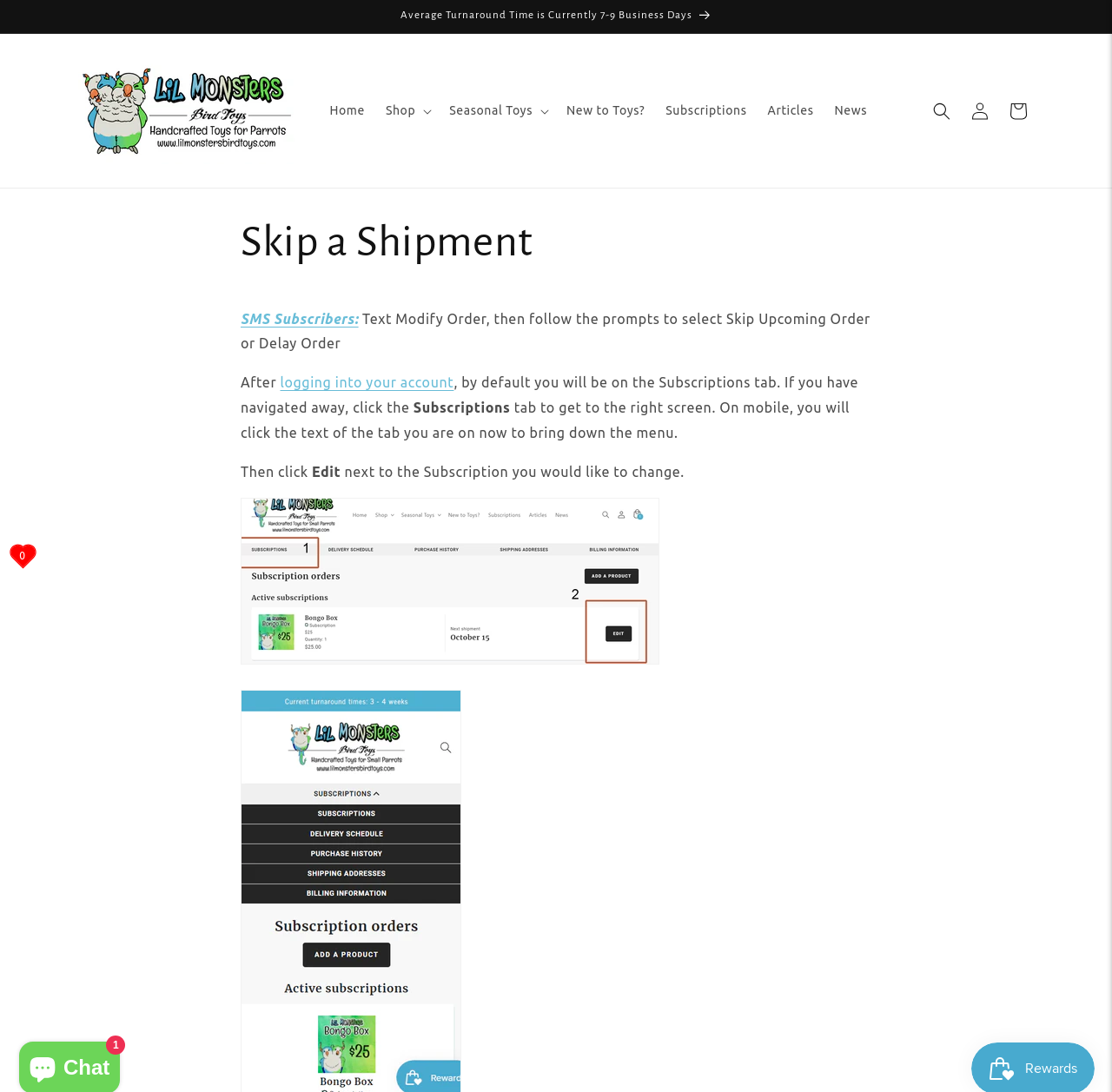Use the information in the screenshot to answer the question comprehensively: How do I access the Subscriptions tab?

I found this information by reading the instructions on the page, which explain that by default, the user will be on the Subscriptions tab, and if they have navigated away, they can click the tab to get back to it.